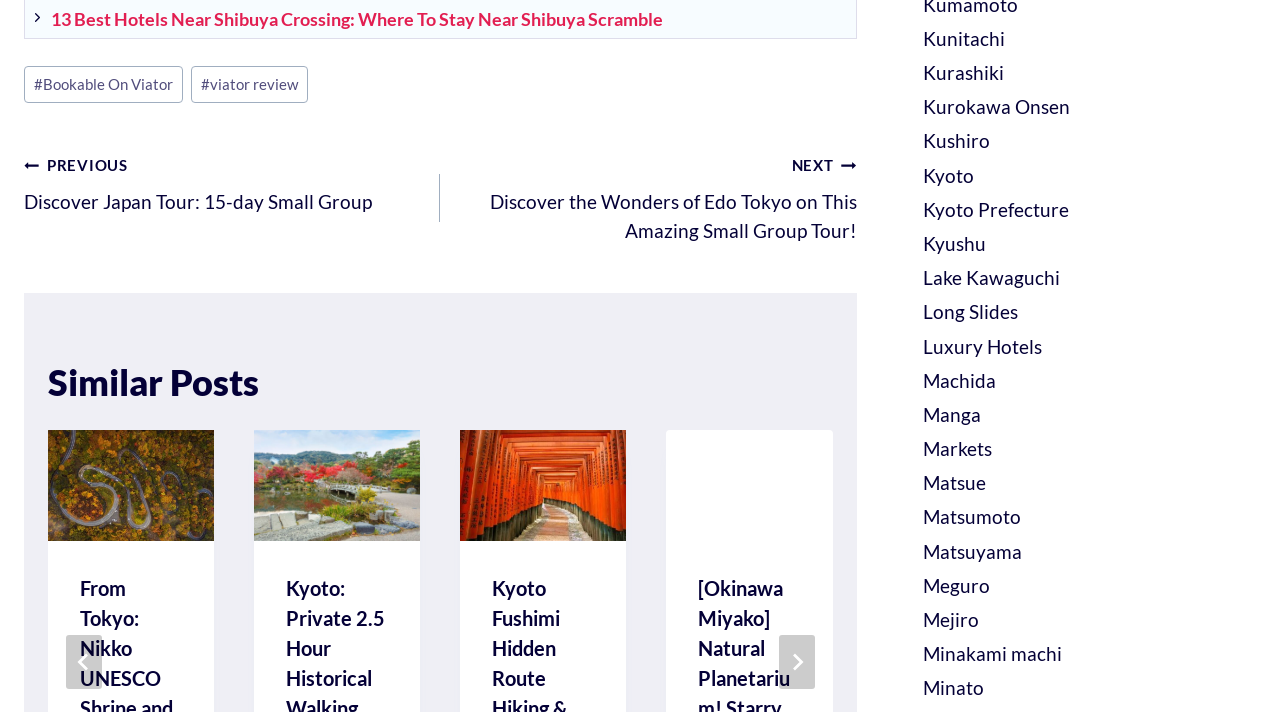What is the title of the current post?
Carefully analyze the image and provide a thorough answer to the question.

The title of the current post can be found at the top of the webpage, which is '13 Best Hotels Near Shibuya Crossing: Where To Stay Near Shibuya Scramble'.